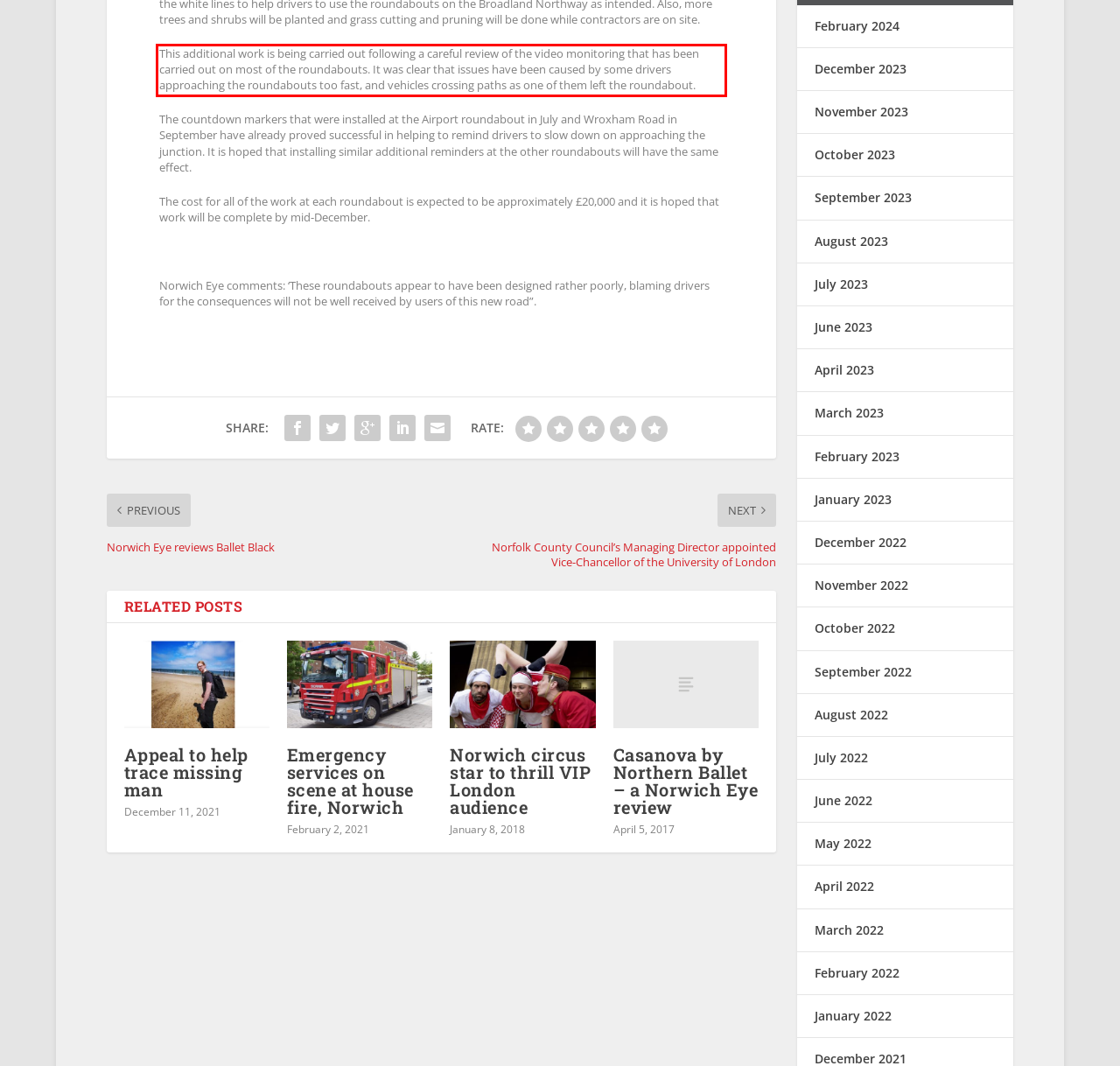Within the screenshot of the webpage, there is a red rectangle. Please recognize and generate the text content inside this red bounding box.

This additional work is being carried out following a careful review of the video monitoring that has been carried out on most of the roundabouts. It was clear that issues have been caused by some drivers approaching the roundabouts too fast, and vehicles crossing paths as one of them left the roundabout.